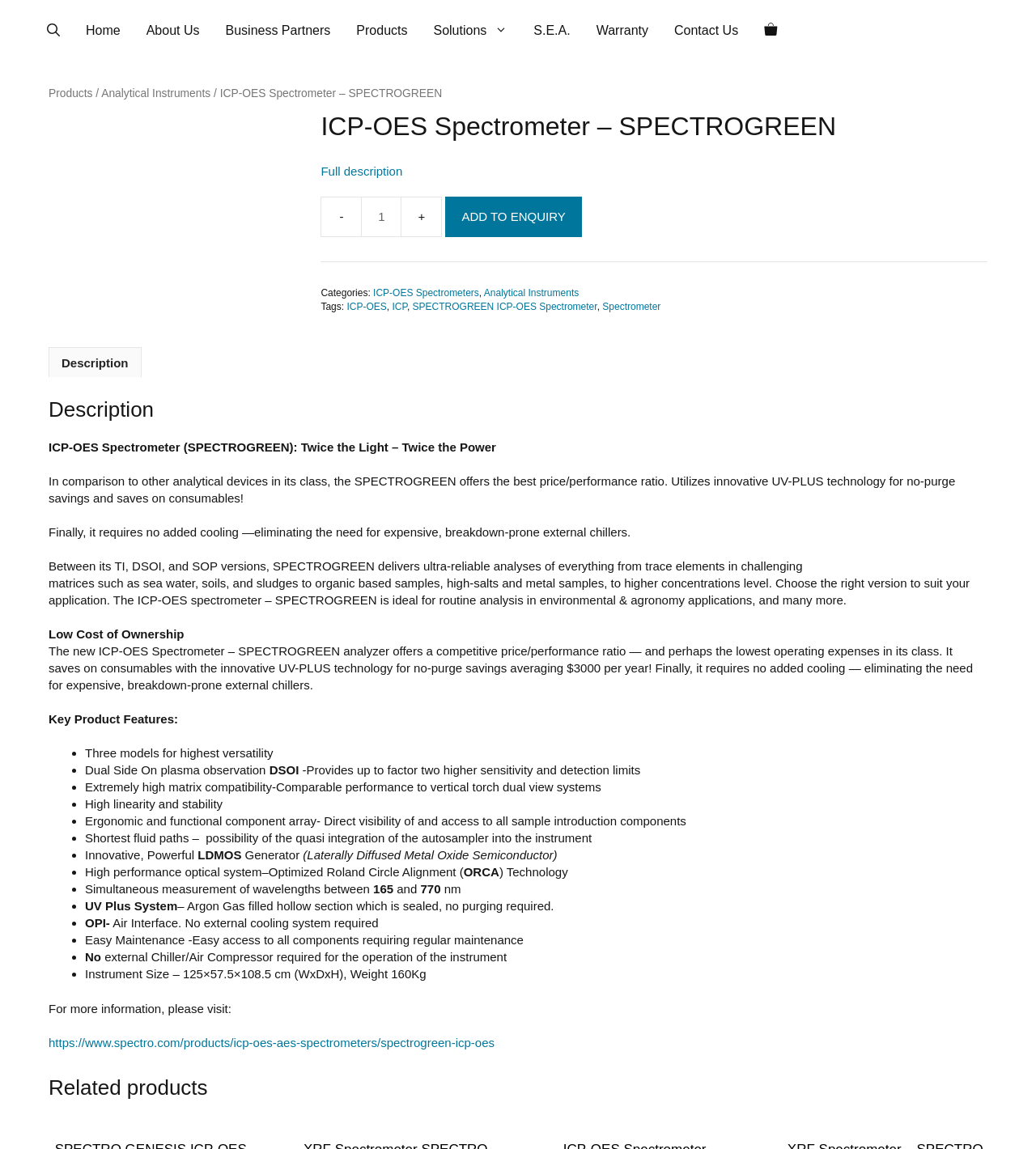Describe all visible elements and their arrangement on the webpage.

The webpage is about the ICP-OES spectrometer, specifically the SPECTROGREEN model. At the top, there is a banner with a link to "Biolab" and an image of the Biolab logo. Below the banner, there is a navigation menu with links to various pages, including "Home", "About Us", "Products", and "Contact Us".

The main content of the page is divided into sections. The first section has a heading "ICP-OES Spectrometer – SPECTROGREEN" and a link to "Full description". Below this, there is a section with a quantity selector and an "ADD TO ENQUIRY" button. The product categories and tags are listed, including "ICP-OES Spectrometers", "Analytical Instruments", "ICP-OES", and "SPECTROGREEN ICP-OES Spectrometer".

The next section has a tab list with a single tab "Description" selected by default. The tab panel contains a heading "Description" and a block of text describing the SPECTROGREEN ICP-OES spectrometer. The text highlights the product's features, including its innovative UV-PLUS technology, low cost of ownership, and high performance.

The description is followed by a section with a heading "Key Product Features" and a list of bullet points highlighting the product's features, such as its three models, dual side on plasma observation, high matrix compatibility, and ergonomic design.

Throughout the page, there are images and icons, including a search button and a navigation breadcrumb trail. The overall layout is organized and easy to navigate, with clear headings and concise text.